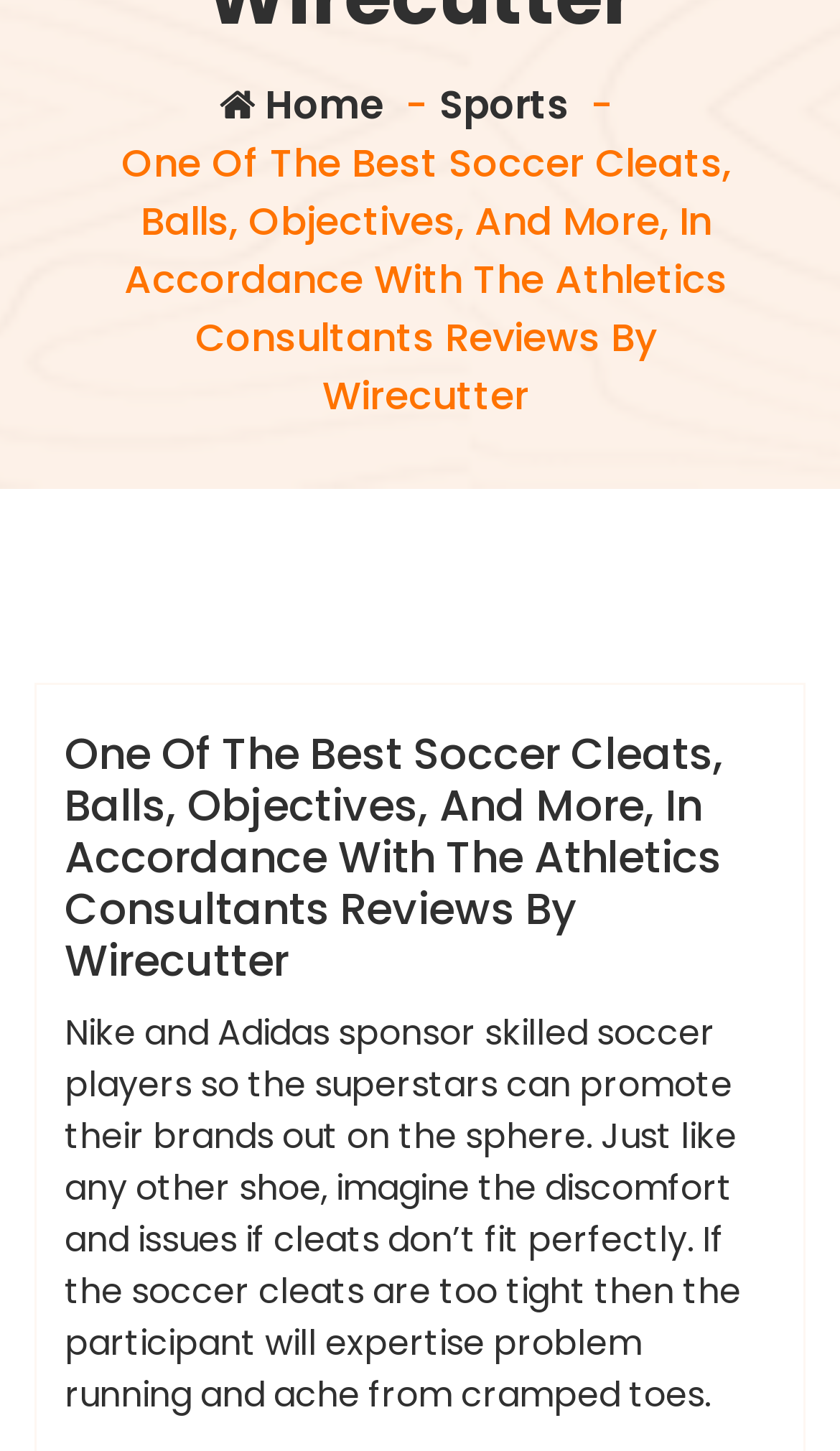Give a one-word or one-phrase response to the question: 
What is the purpose of brands sponsoring soccer players?

To promote their brands